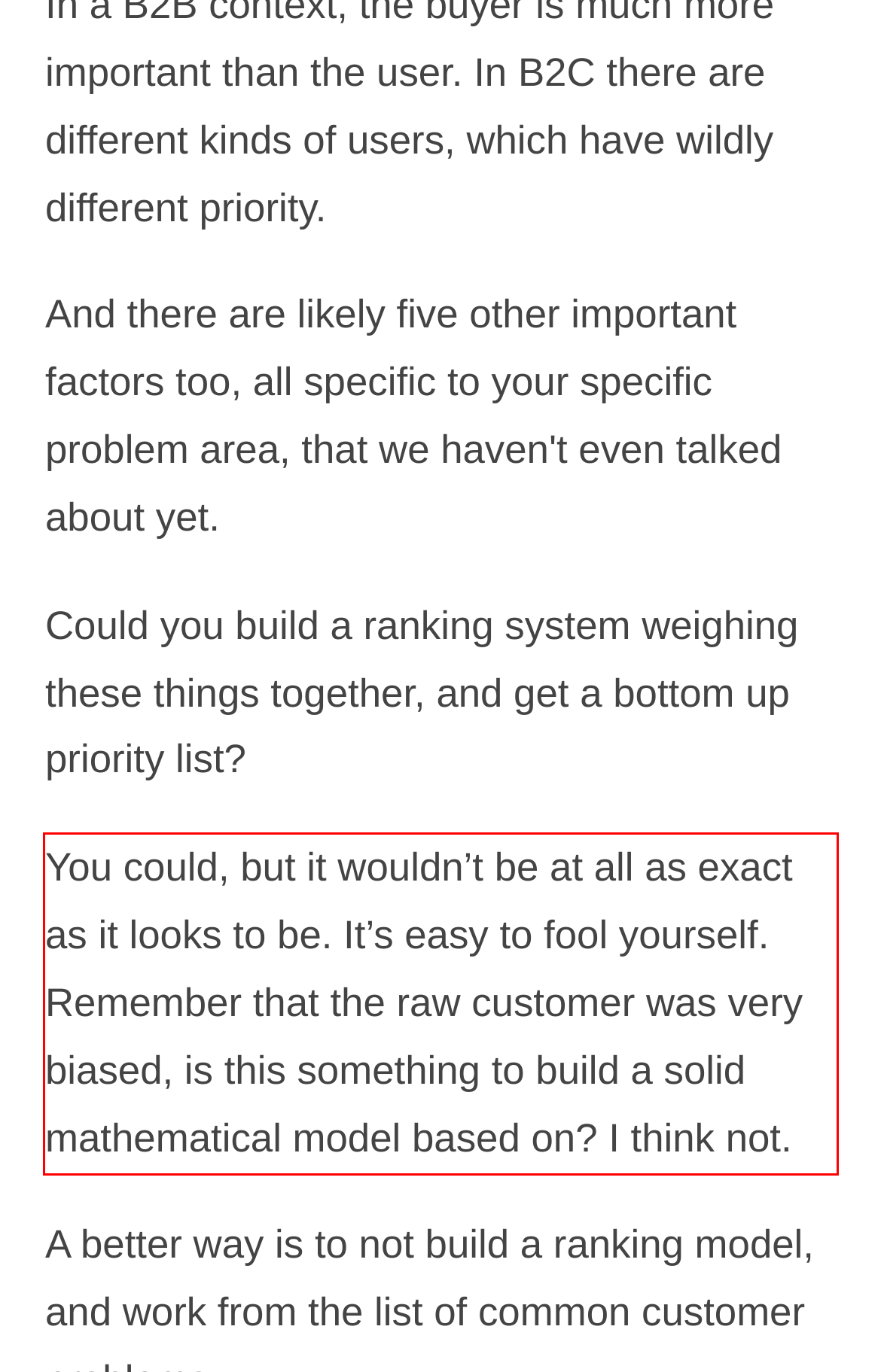In the screenshot of the webpage, find the red bounding box and perform OCR to obtain the text content restricted within this red bounding box.

You could, but it wouldn’t be at all as exact as it looks to be. It’s easy to fool yourself. Remember that the raw customer was very biased, is this something to build a solid mathematical model based on? I think not.